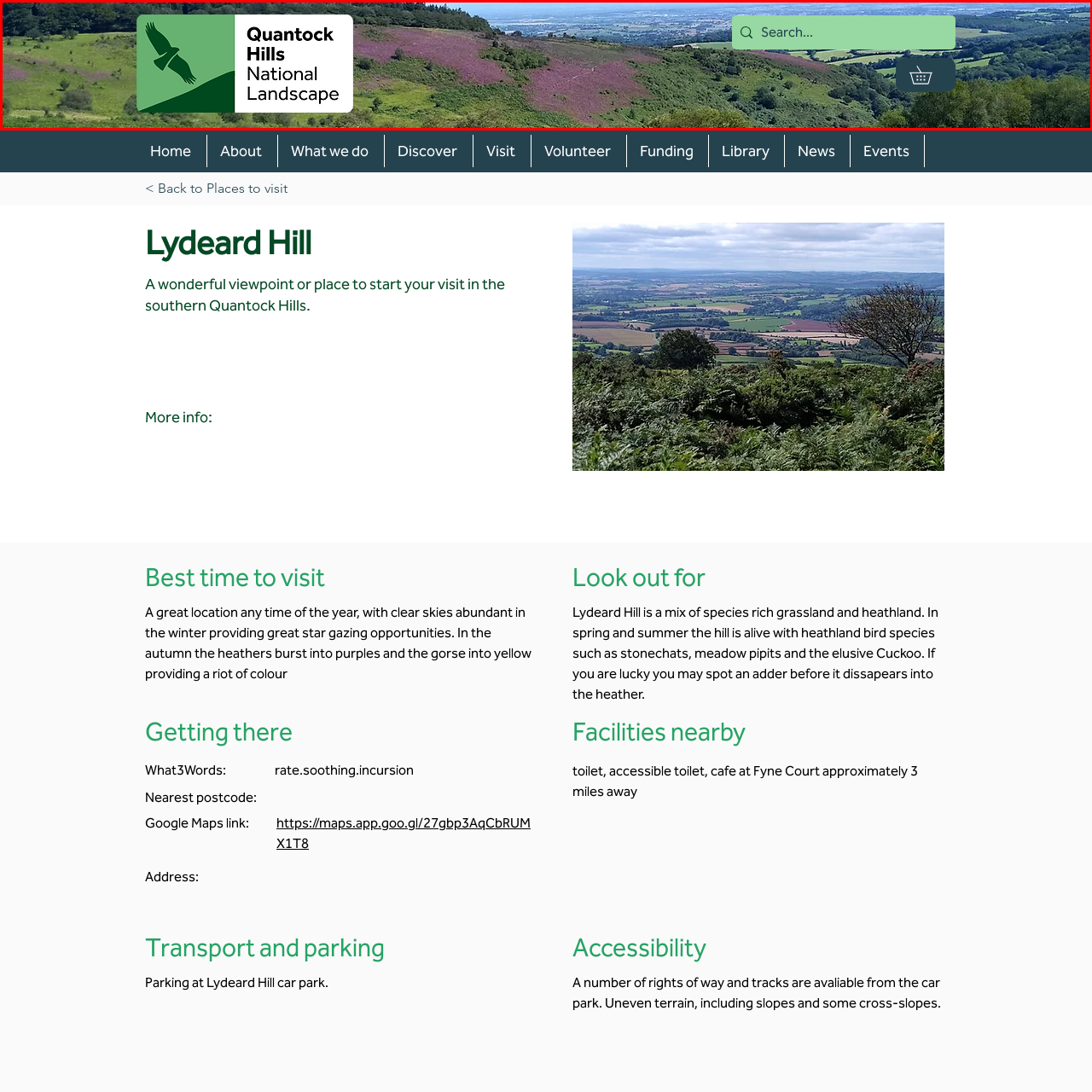Direct your attention to the image encased in a red frame, What is symbolized by the illustration of a buzzard in flight? Please answer in one word or a brief phrase.

Diverse wildlife